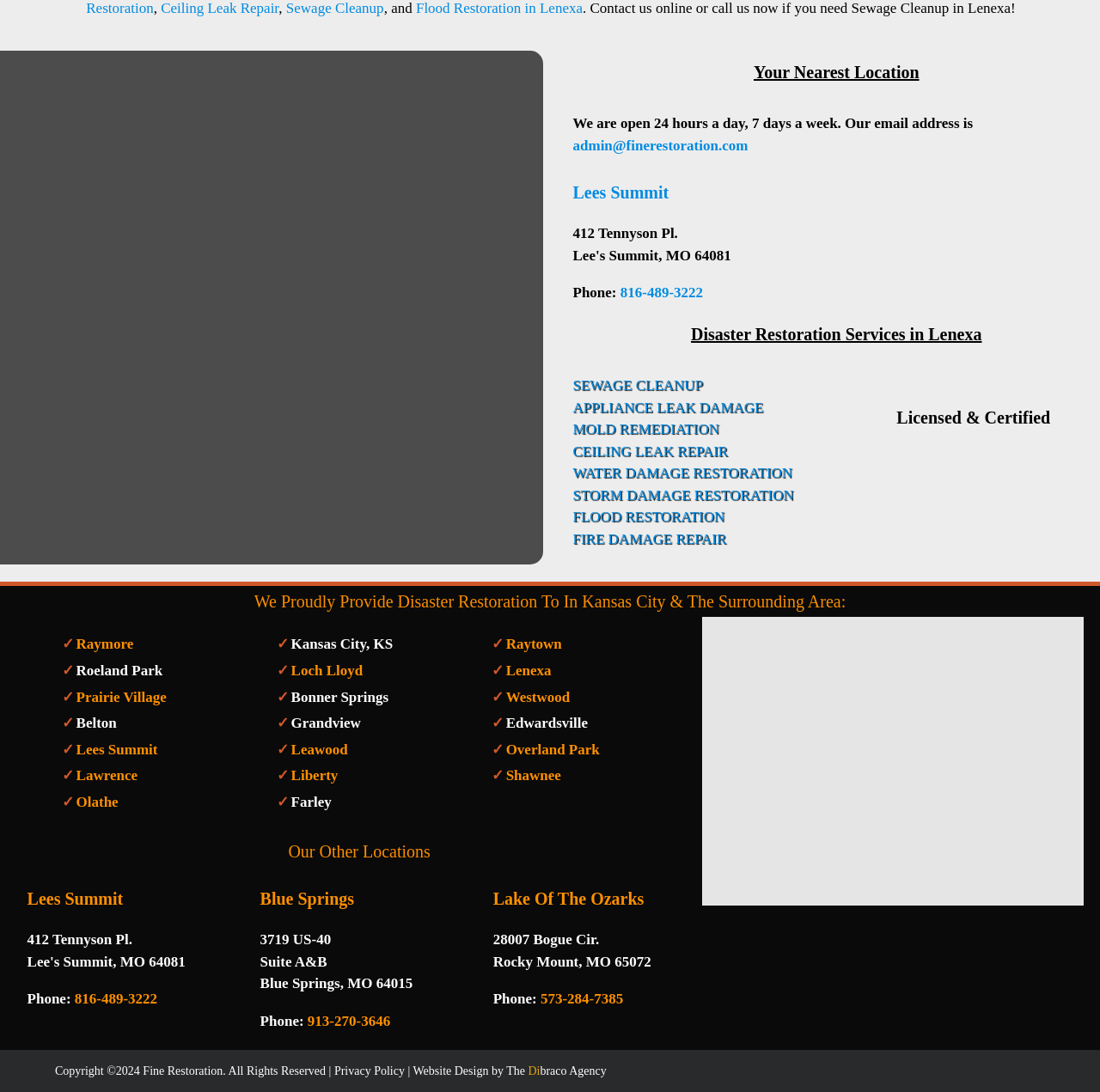Give the bounding box coordinates for the element described by: "print one".

None